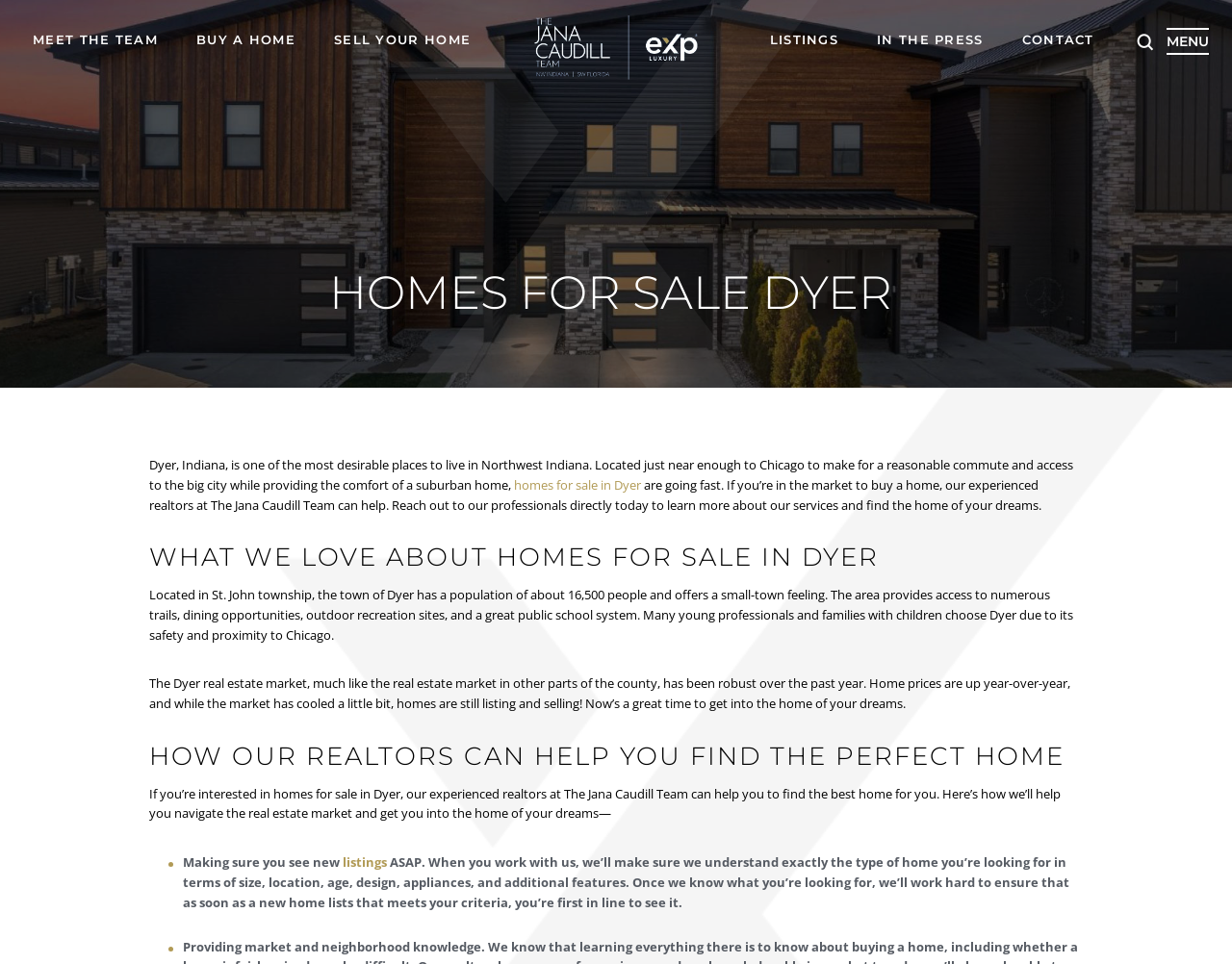Please respond to the question using a single word or phrase:
What will the realtors do to help clients find a home?

Show new listings ASAP